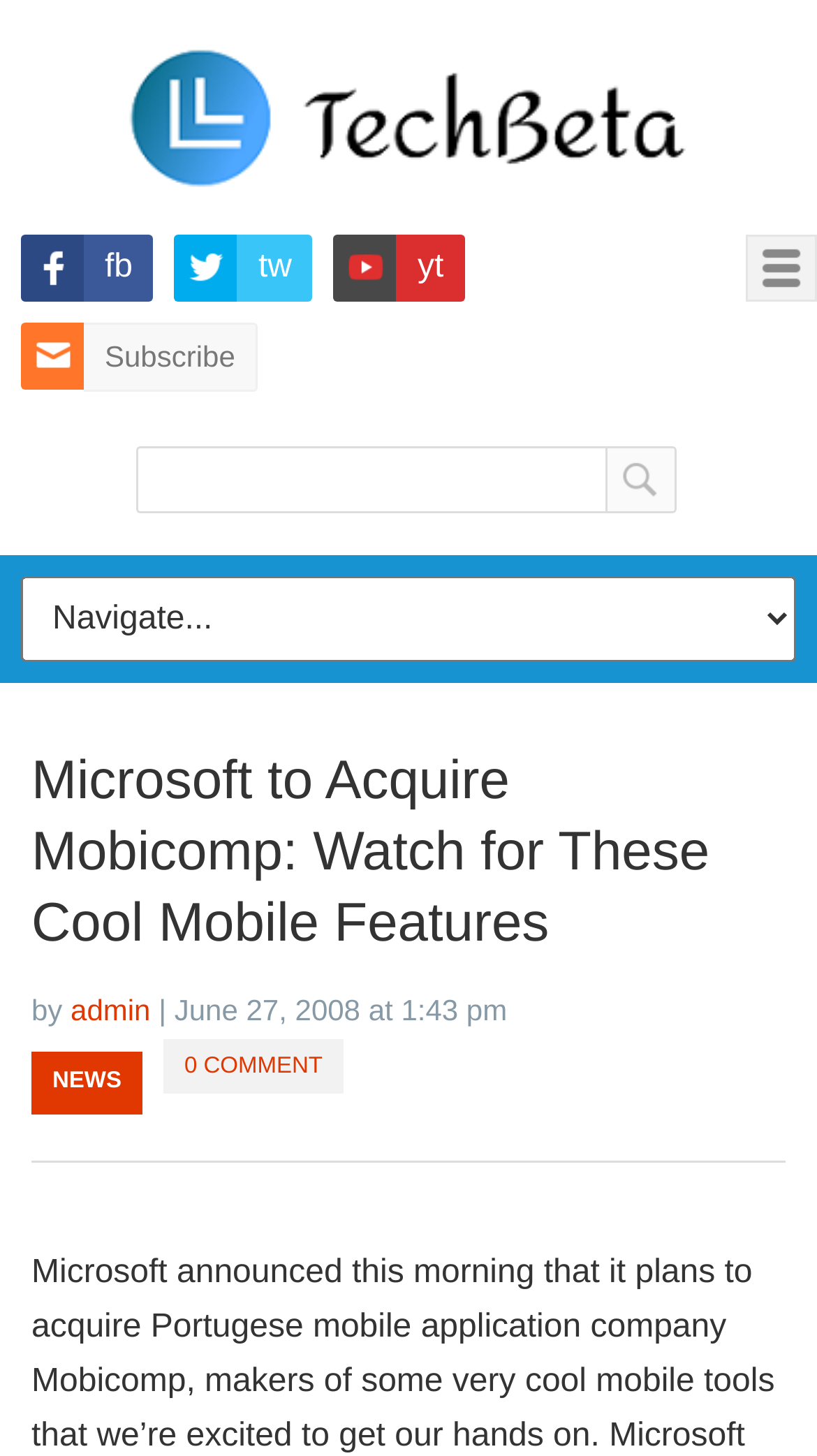Locate the bounding box coordinates for the element described below: "admin". The coordinates must be four float values between 0 and 1, formatted as [left, top, right, bottom].

[0.086, 0.682, 0.184, 0.705]